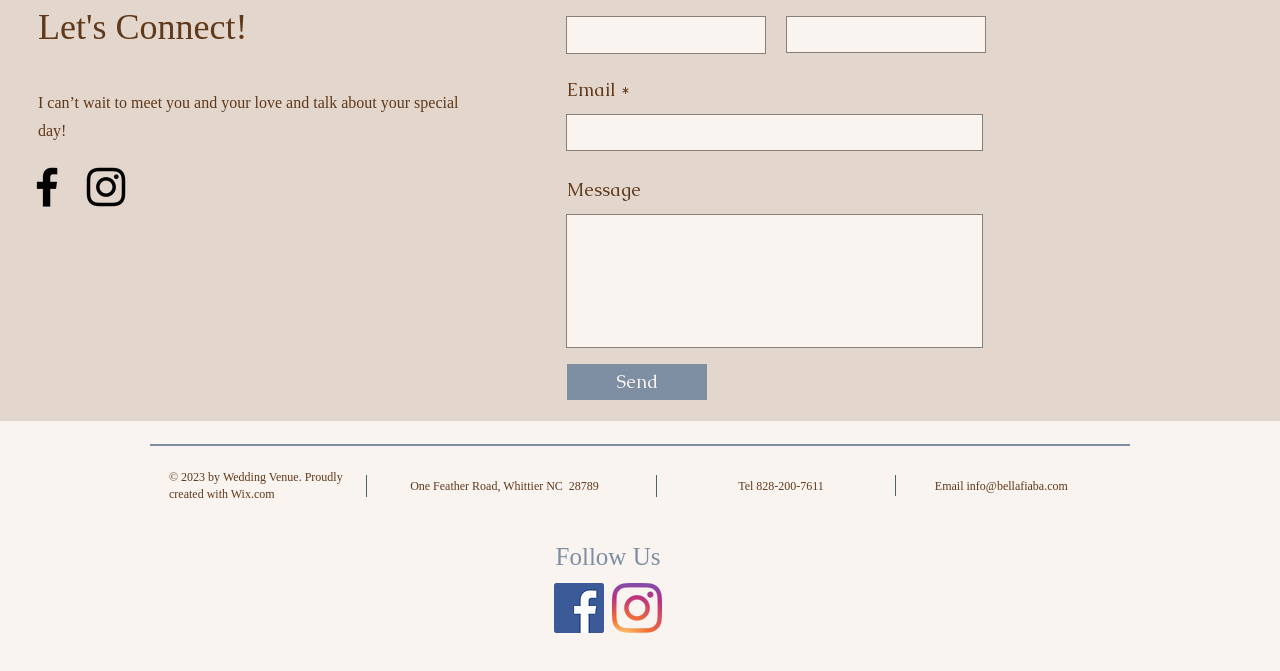Show me the bounding box coordinates of the clickable region to achieve the task as per the instruction: "Type a message".

[0.442, 0.319, 0.768, 0.519]